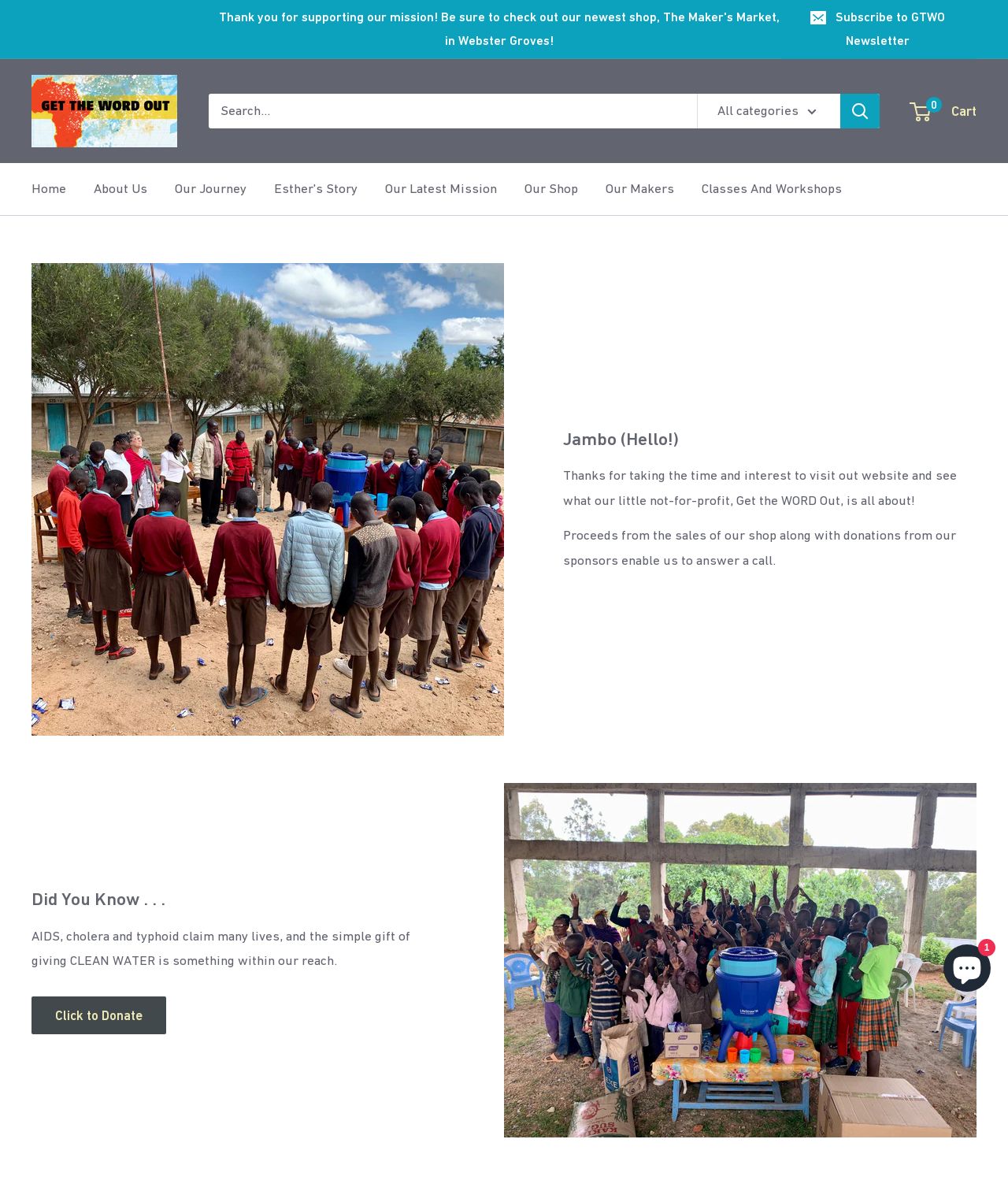Please specify the bounding box coordinates for the clickable region that will help you carry out the instruction: "Donate to the cause".

[0.031, 0.837, 0.165, 0.868]